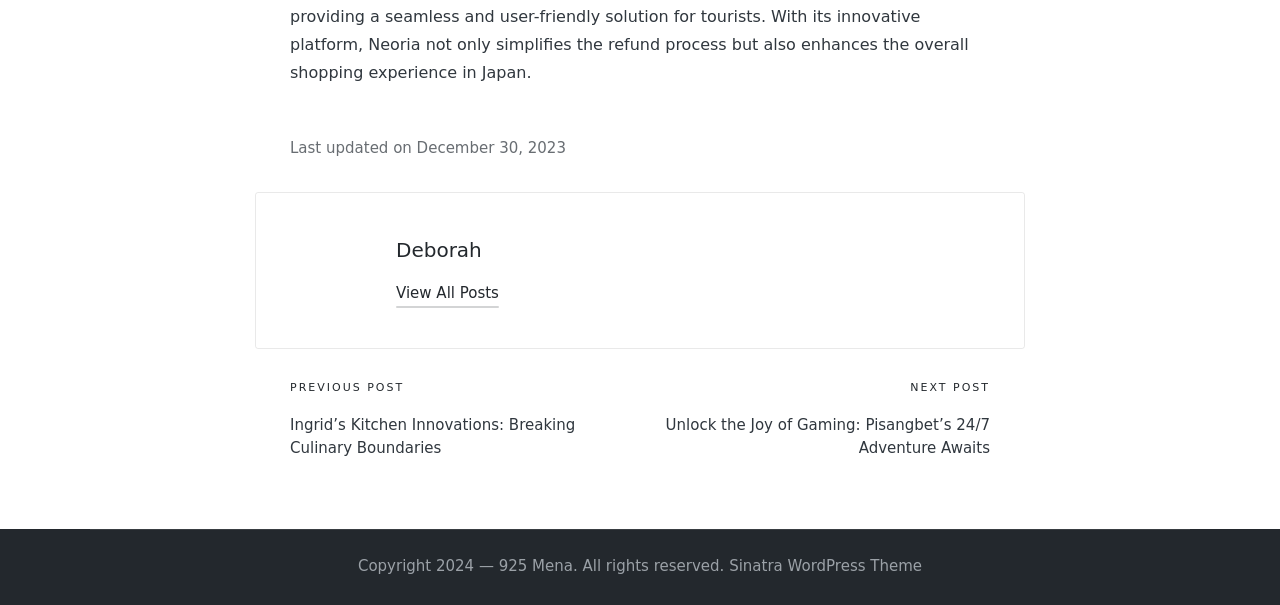Please provide the bounding box coordinate of the region that matches the element description: Deborah. Coordinates should be in the format (top-left x, top-left y, bottom-right x, bottom-right y) and all values should be between 0 and 1.

[0.309, 0.393, 0.376, 0.433]